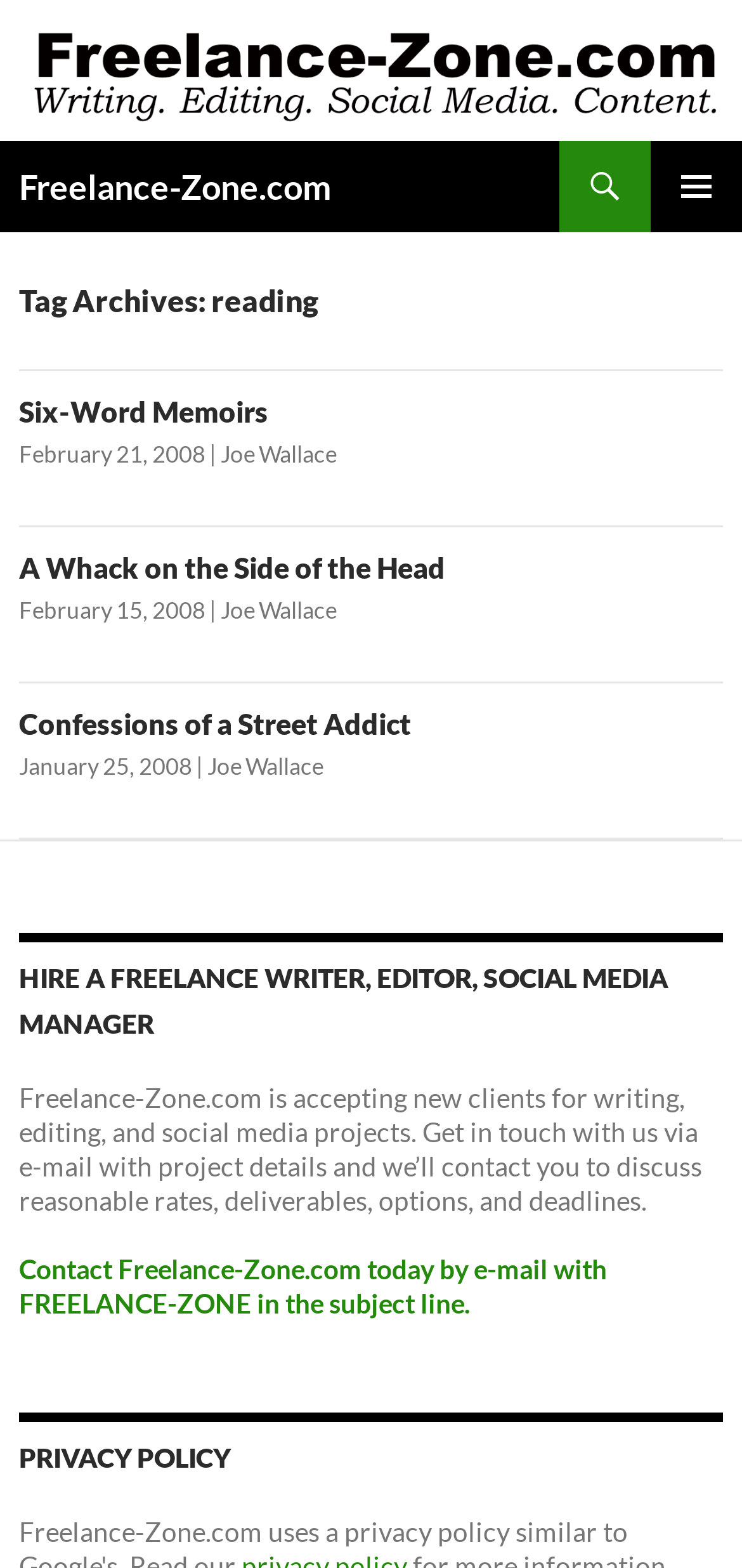How many articles are listed on the webpage?
Refer to the image and provide a one-word or short phrase answer.

3